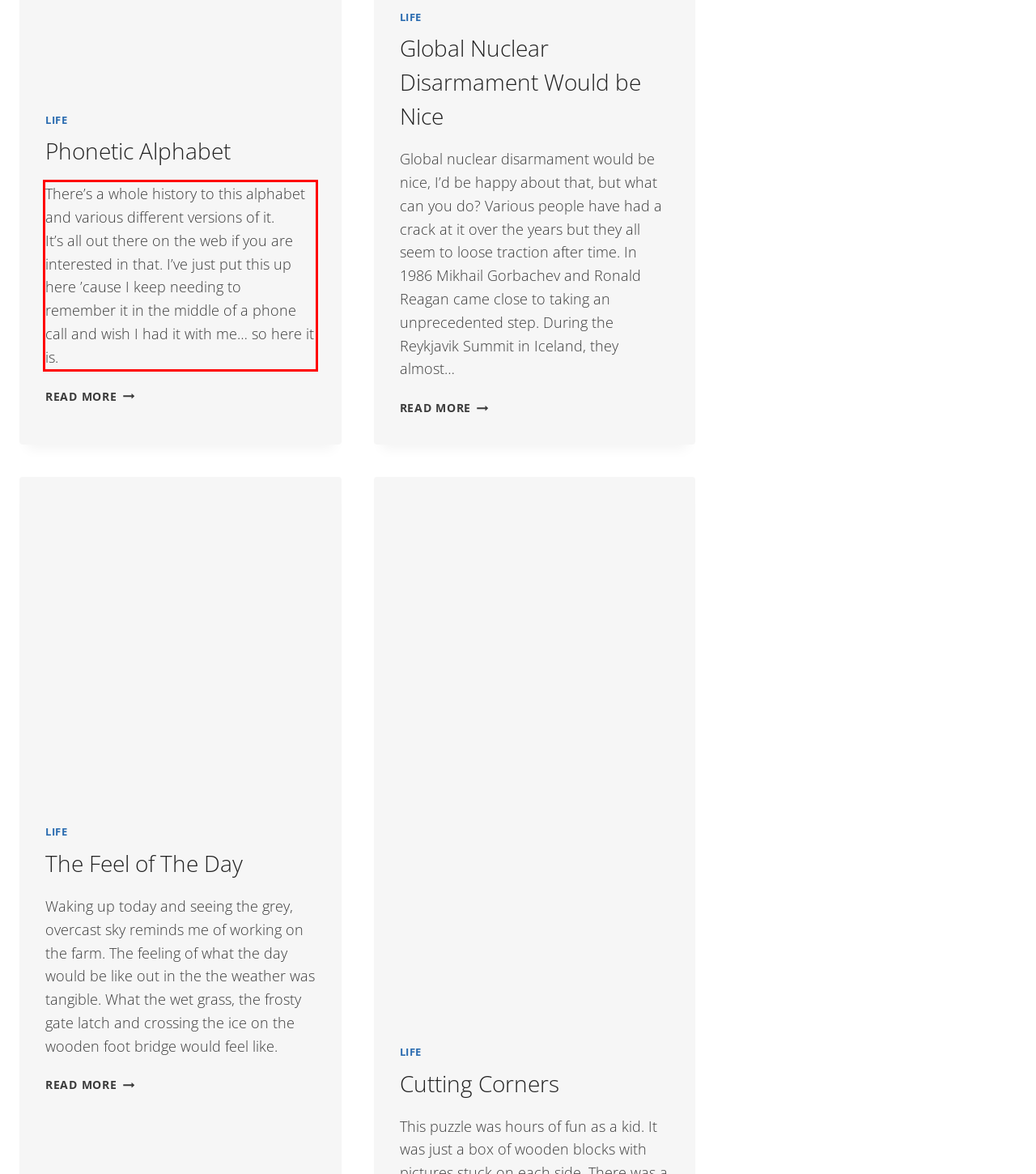You are provided with a webpage screenshot that includes a red rectangle bounding box. Extract the text content from within the bounding box using OCR.

There’s a whole history to this alphabet and various different versions of it. It’s all out there on the web if you are interested in that. I’ve just put this up here ’cause I keep needing to remember it in the middle of a phone call and wish I had it with me… so here it is.